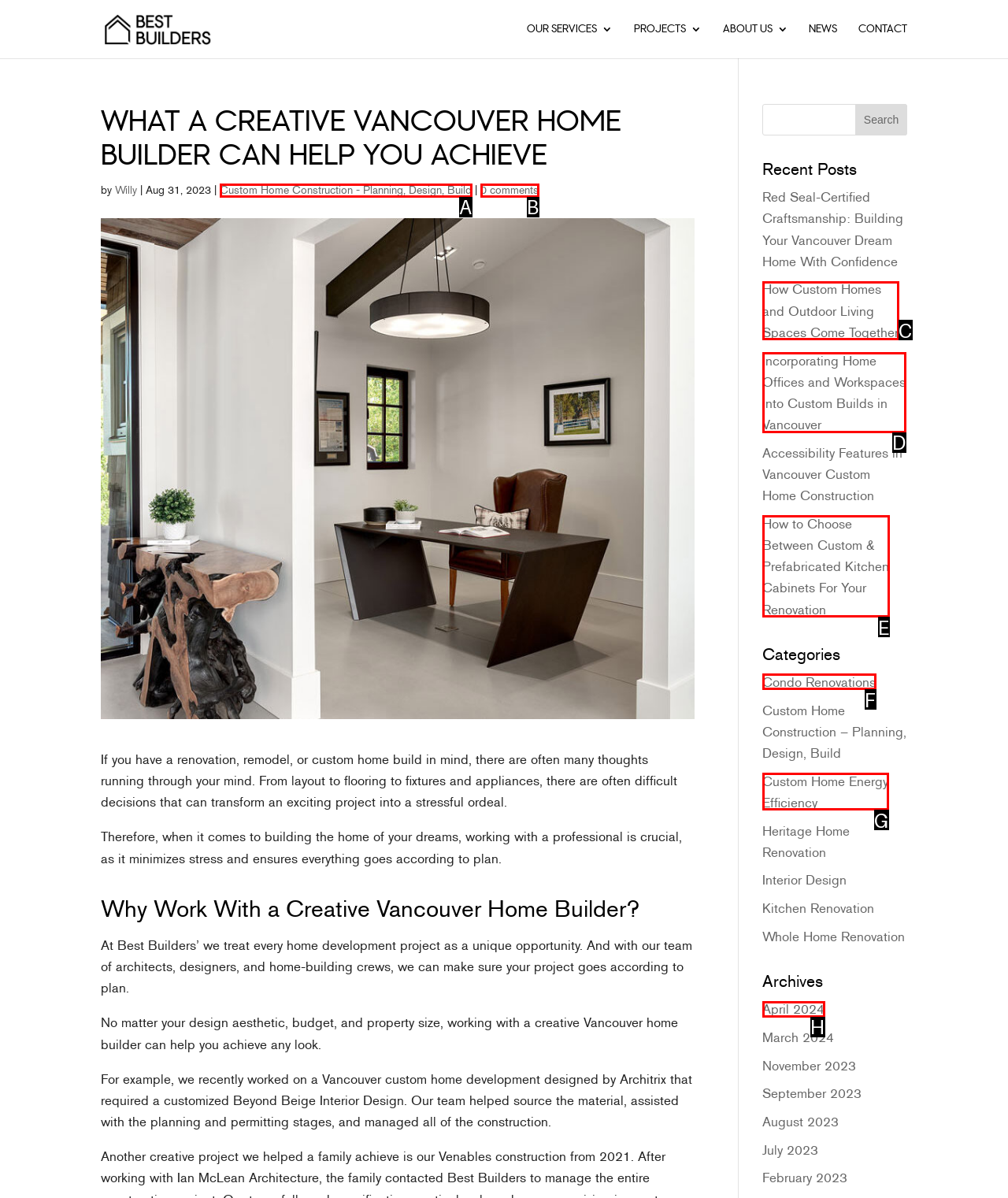Which HTML element among the options matches this description: 0 comments? Answer with the letter representing your choice.

B